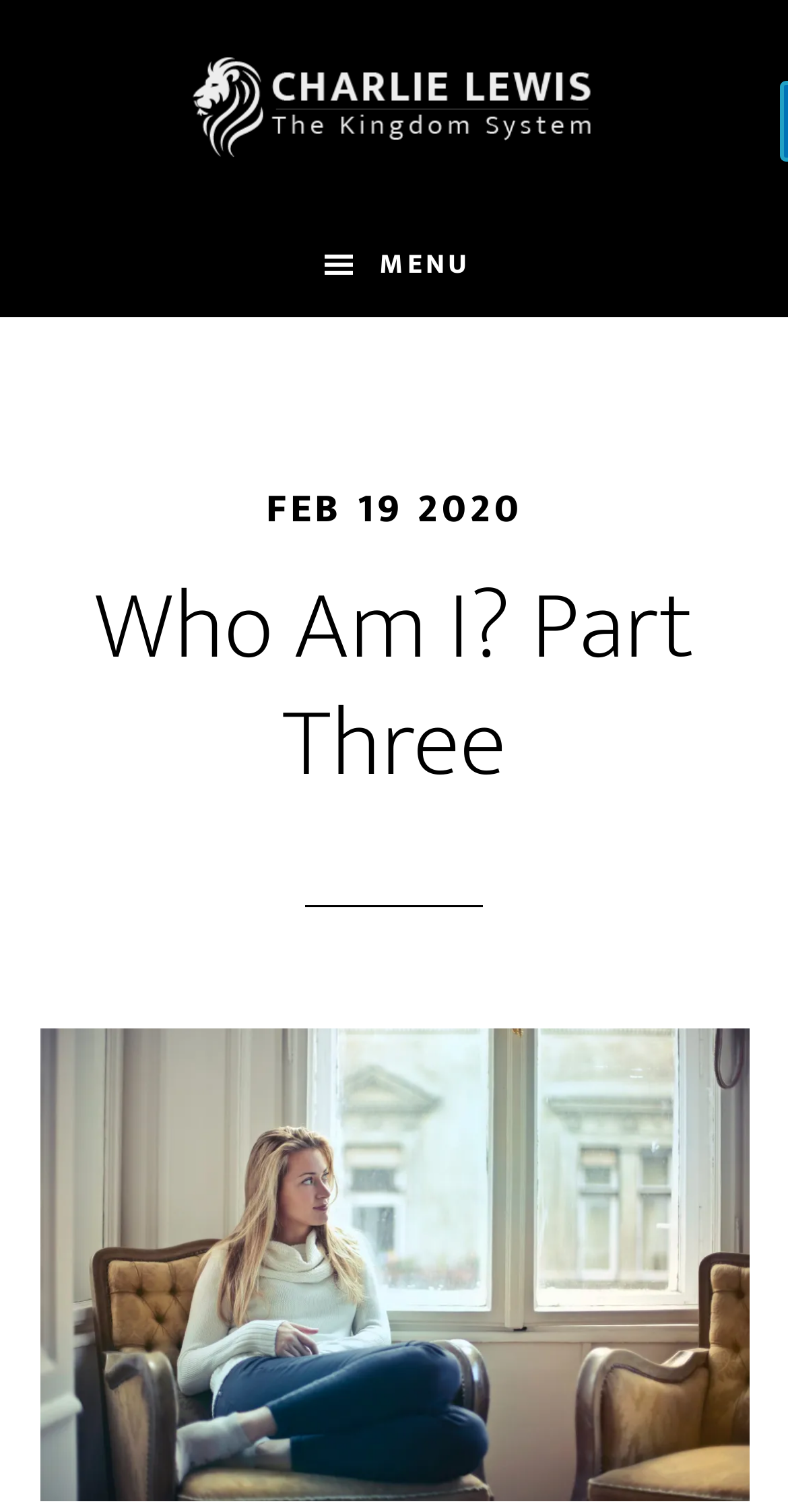Identify the bounding box coordinates of the HTML element based on this description: "Charlie Lewis".

[0.05, 0.02, 0.95, 0.122]